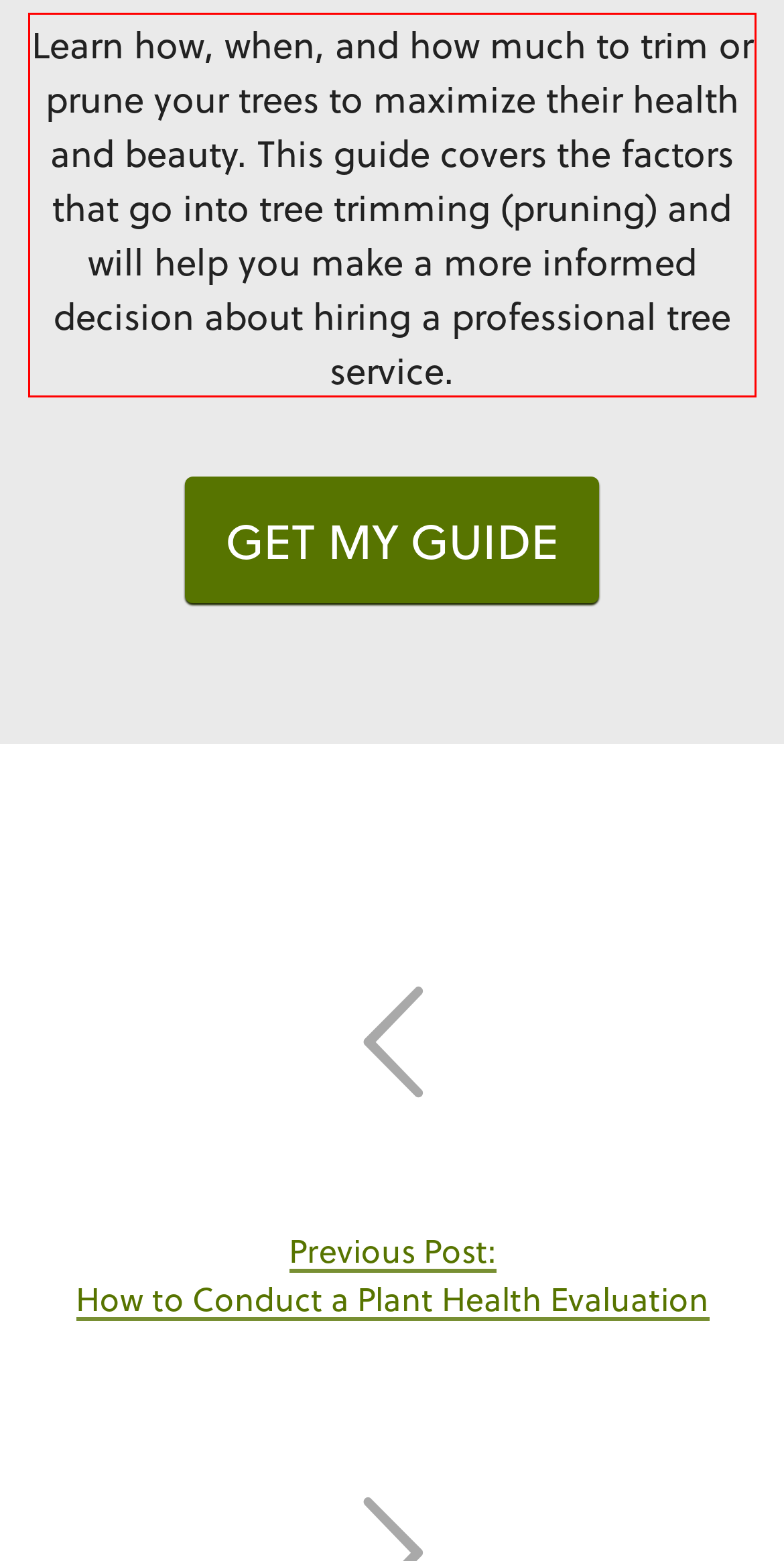Analyze the red bounding box in the provided webpage screenshot and generate the text content contained within.

Learn how, when, and how much to trim or prune your trees to maximize their health and beauty. This guide covers the factors that go into tree trimming (pruning) and will help you make a more informed decision about hiring a professional tree service.